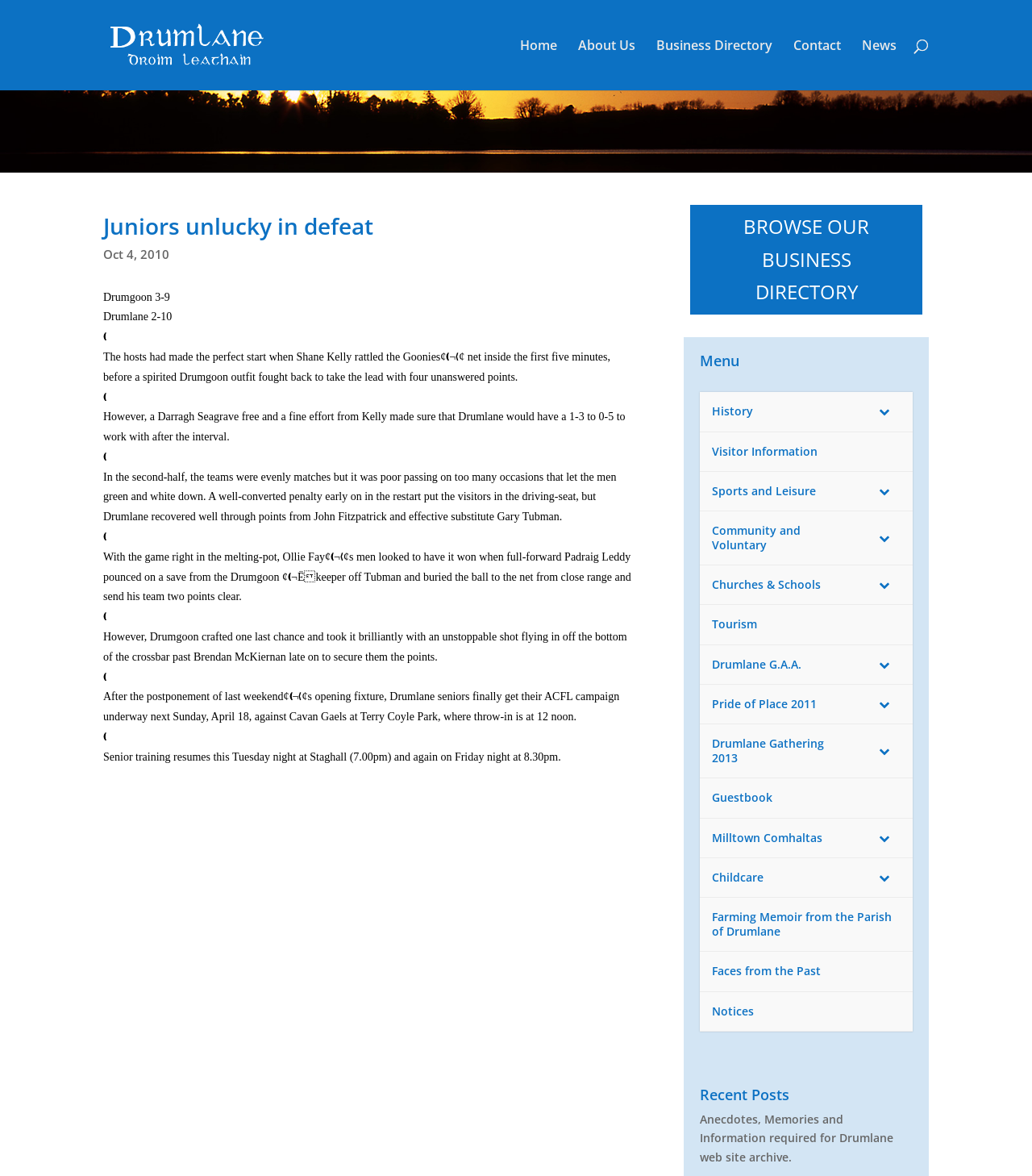Please specify the bounding box coordinates of the area that should be clicked to accomplish the following instruction: "Browse the business directory". The coordinates should consist of four float numbers between 0 and 1, i.e., [left, top, right, bottom].

[0.663, 0.168, 0.9, 0.273]